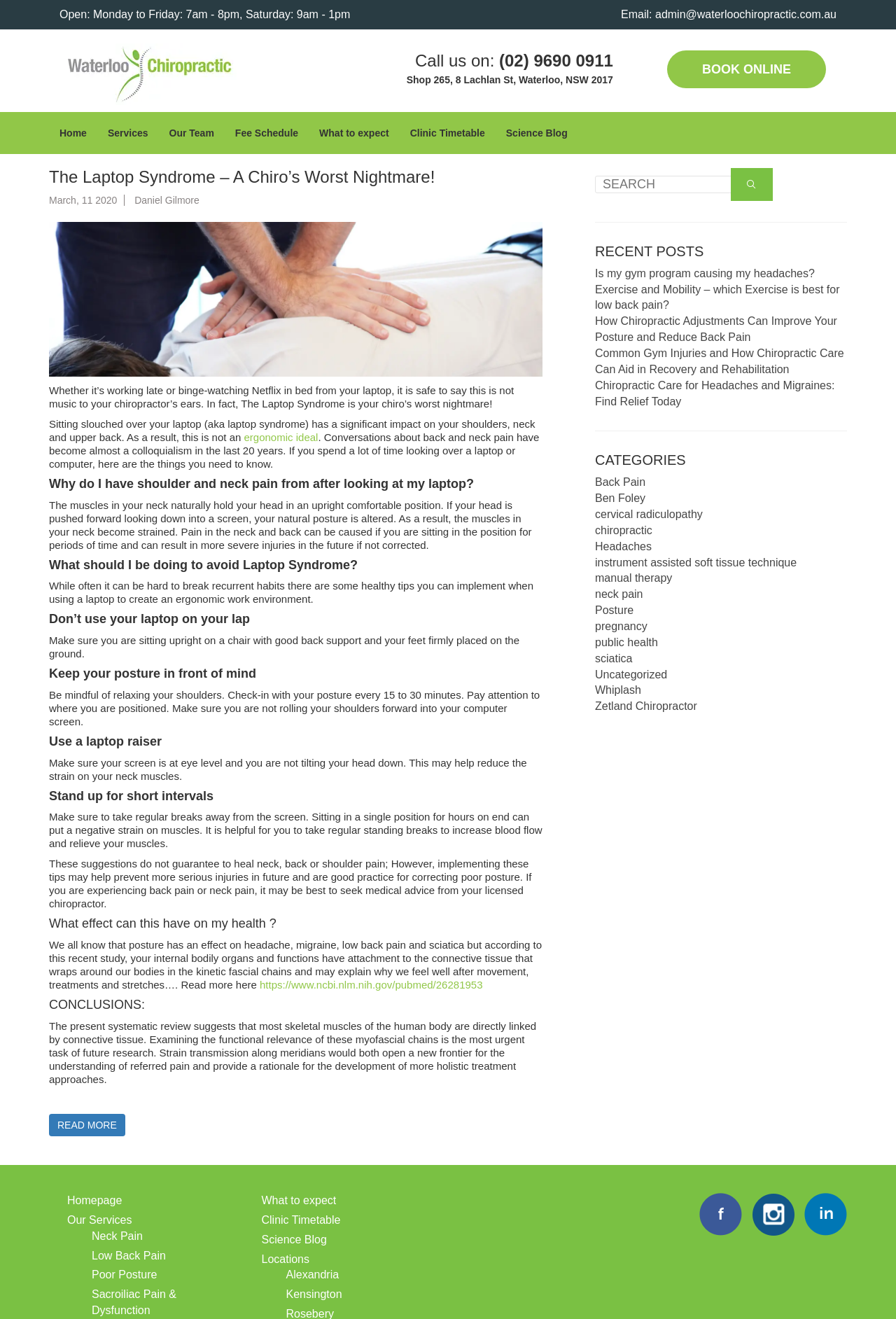Use one word or a short phrase to answer the question provided: 
What is the topic of the article on the webpage?

Laptop Syndrome